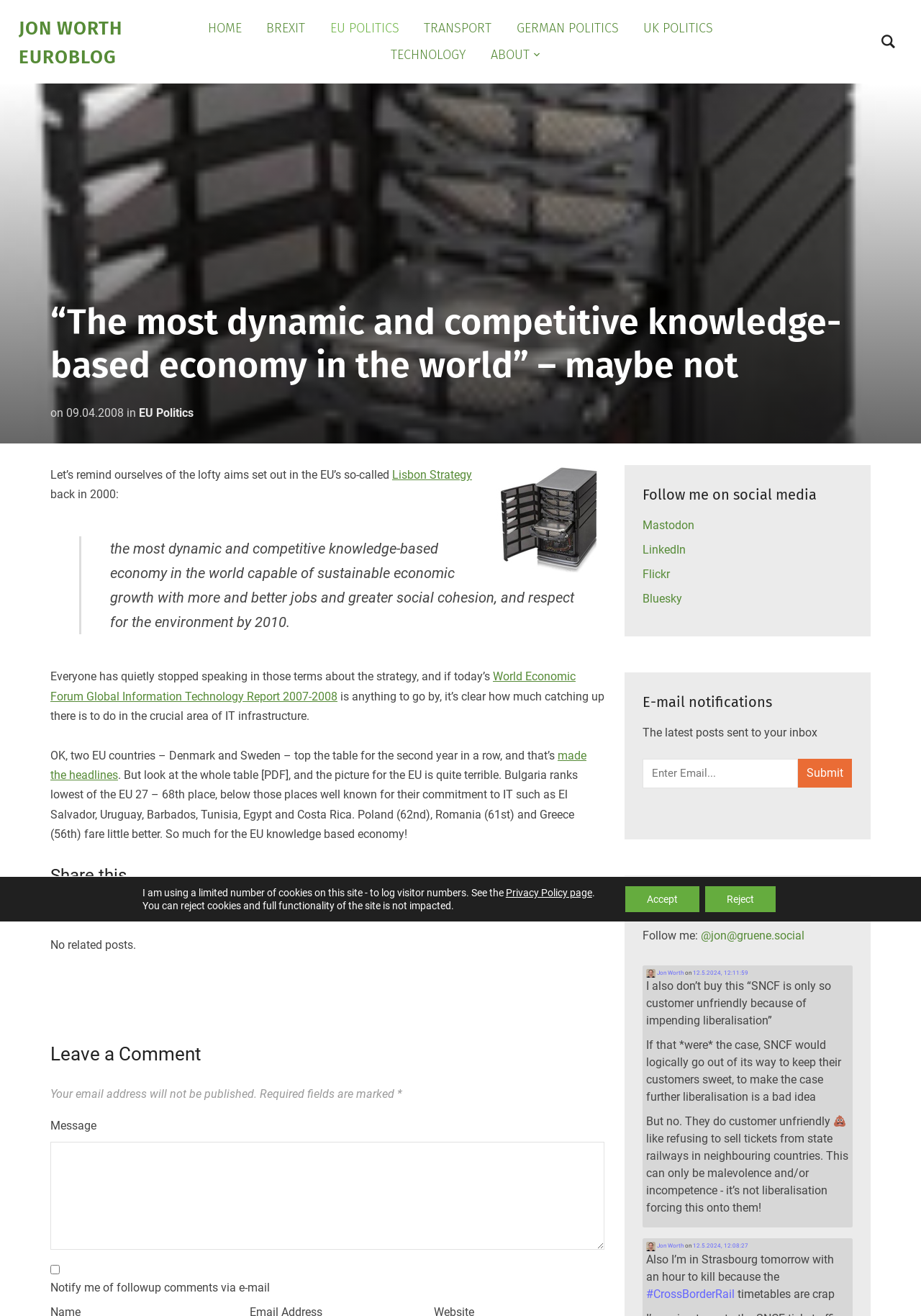Locate the bounding box coordinates of the clickable element to fulfill the following instruction: "Click on the 'HOME' link". Provide the coordinates as four float numbers between 0 and 1 in the format [left, top, right, bottom].

[0.226, 0.014, 0.262, 0.029]